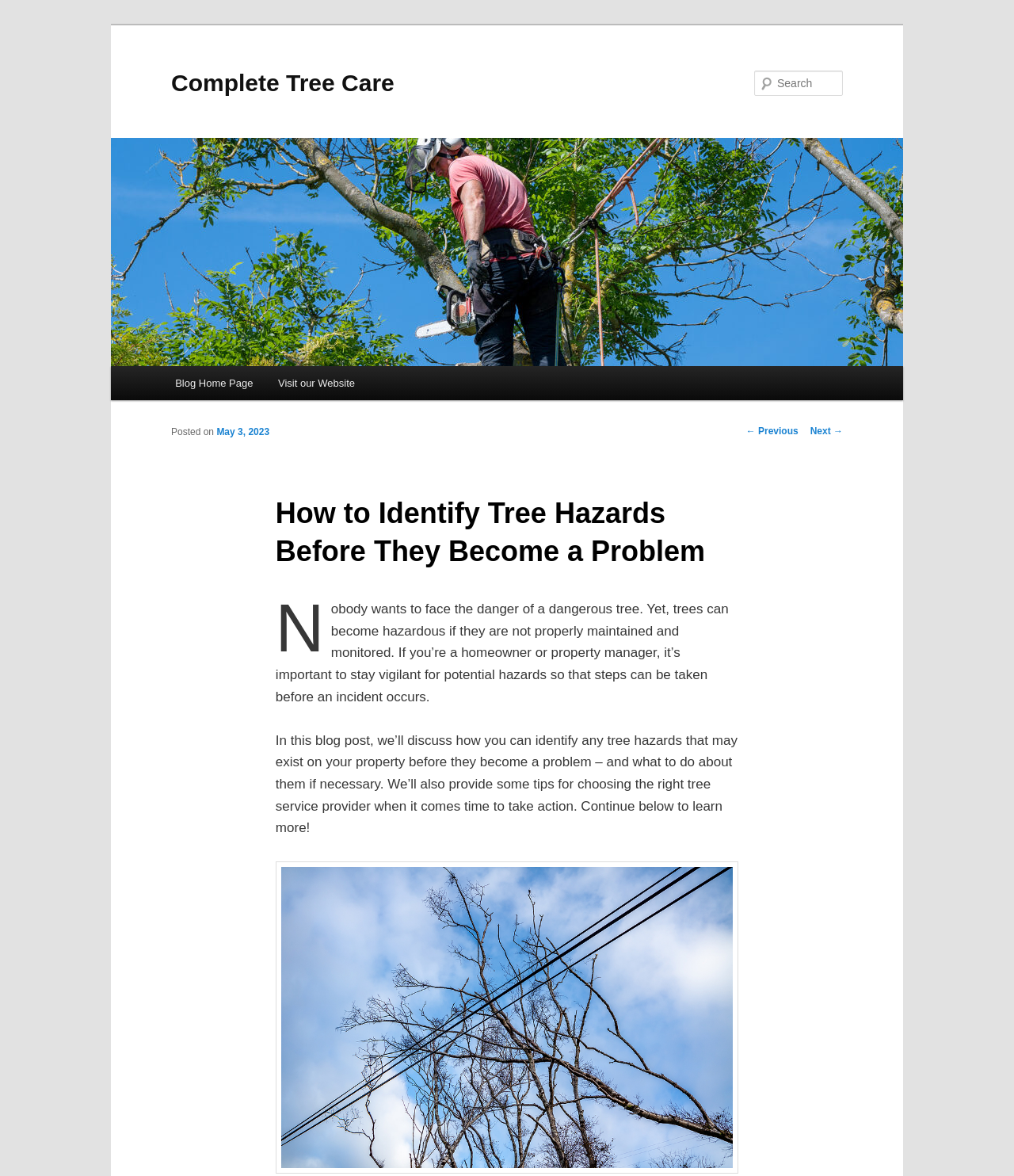Given the description of the UI element: "May 3, 2023", predict the bounding box coordinates in the form of [left, top, right, bottom], with each value being a float between 0 and 1.

[0.214, 0.362, 0.266, 0.372]